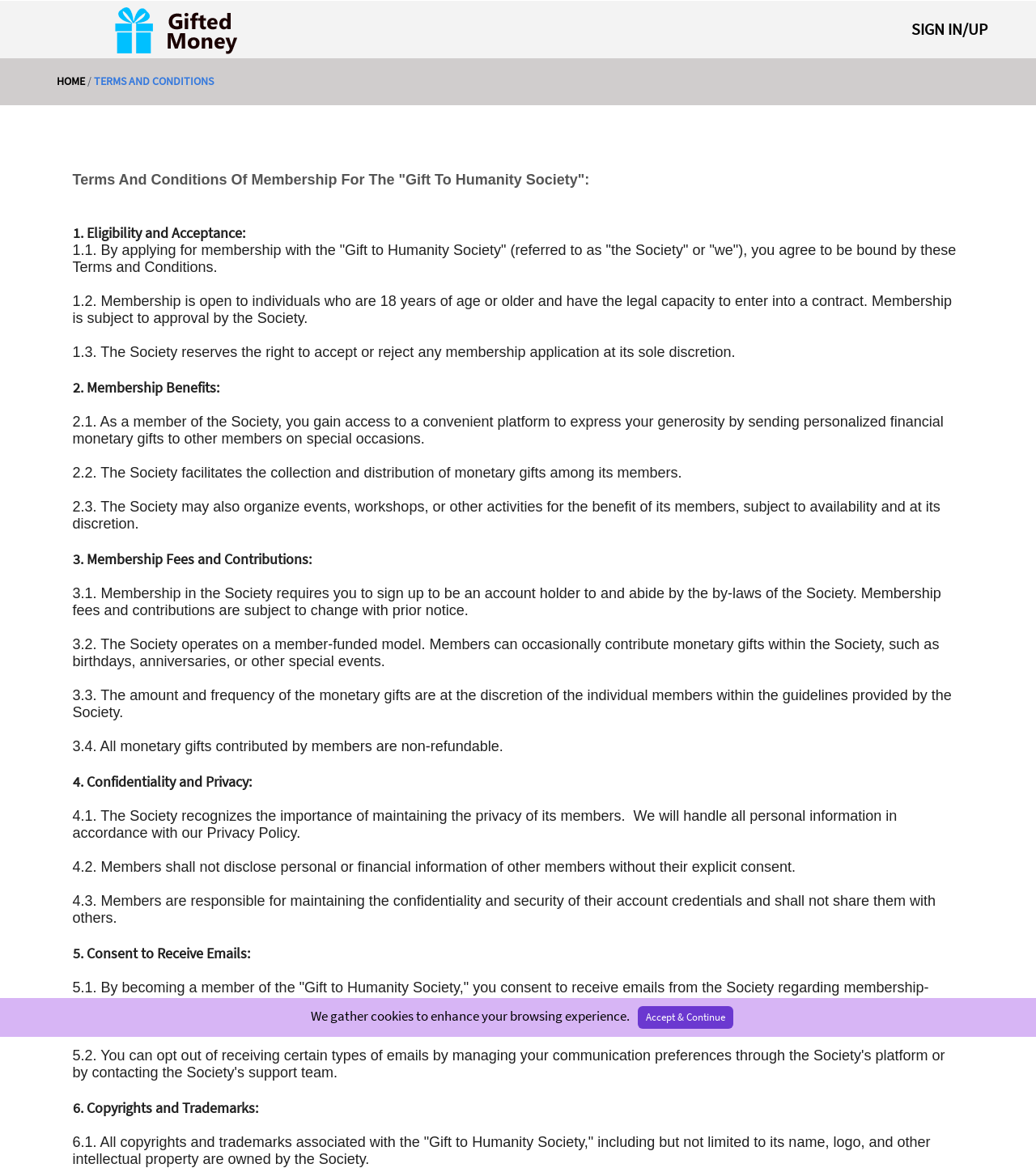Could you please study the image and provide a detailed answer to the question:
What happens to monetary gifts contributed by members?

According to section 3.4 of the Terms and Conditions, all monetary gifts contributed by members are non-refundable, meaning that once a member contributes a gift, it cannot be refunded or returned.